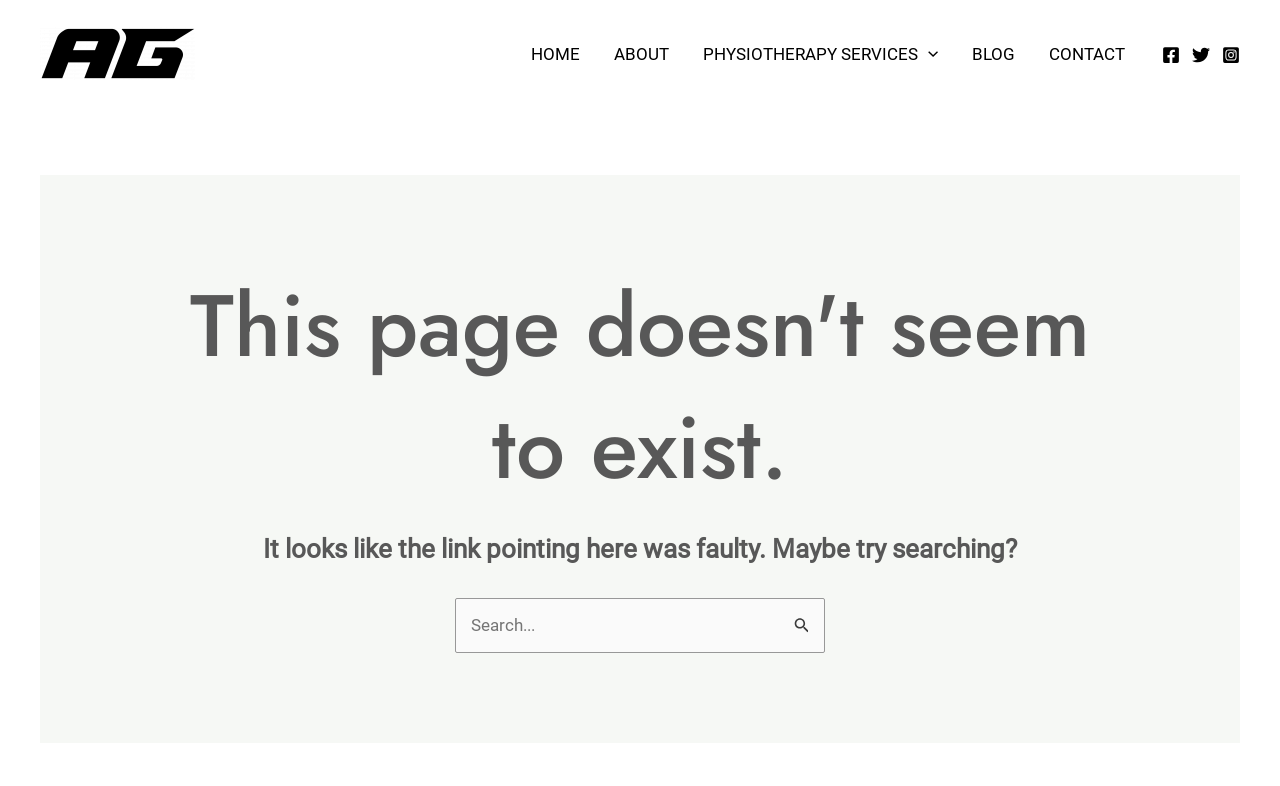What is the primary heading on this webpage?

This page doesn't seem to exist.